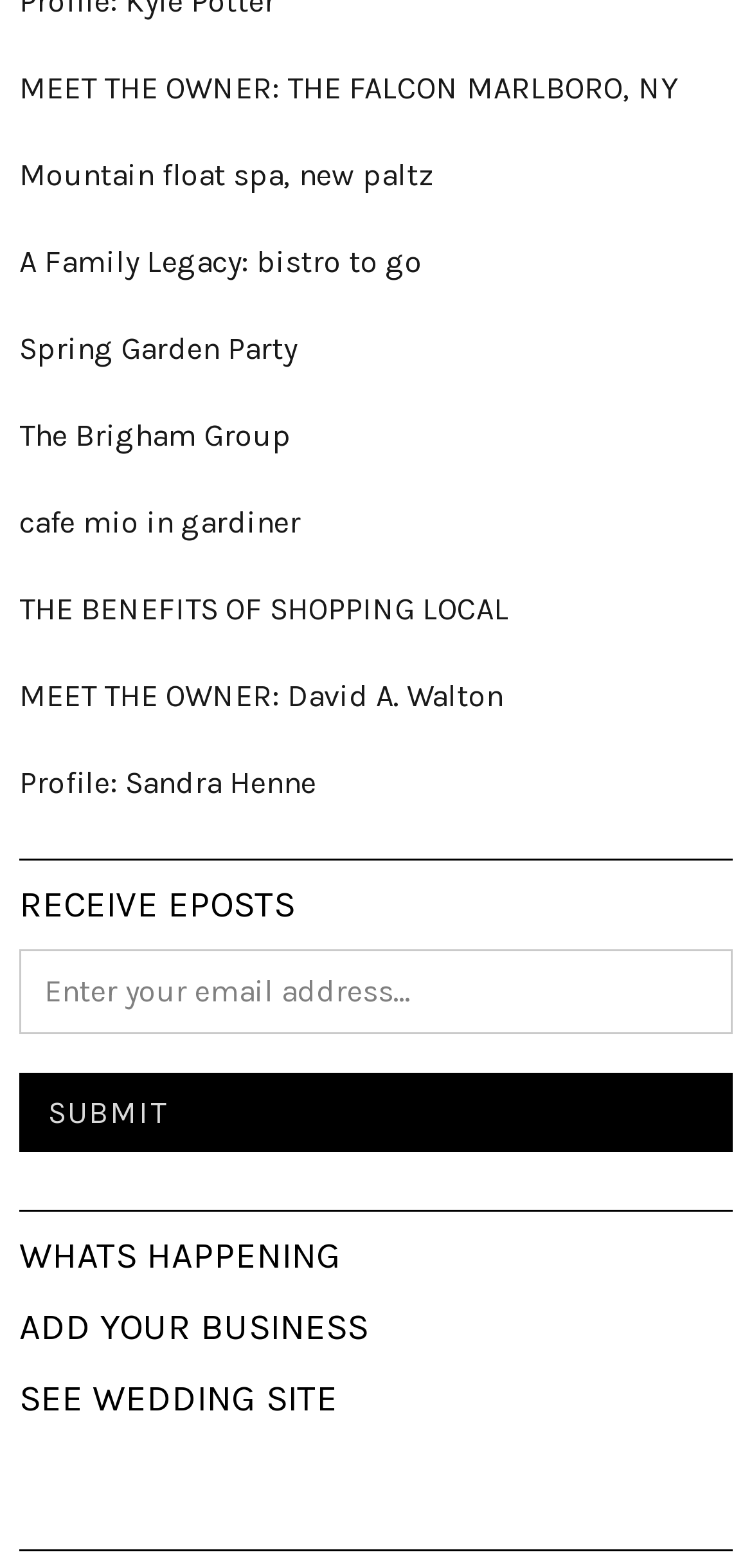How many headings are on the webpage?
Based on the visual content, answer with a single word or a brief phrase.

4